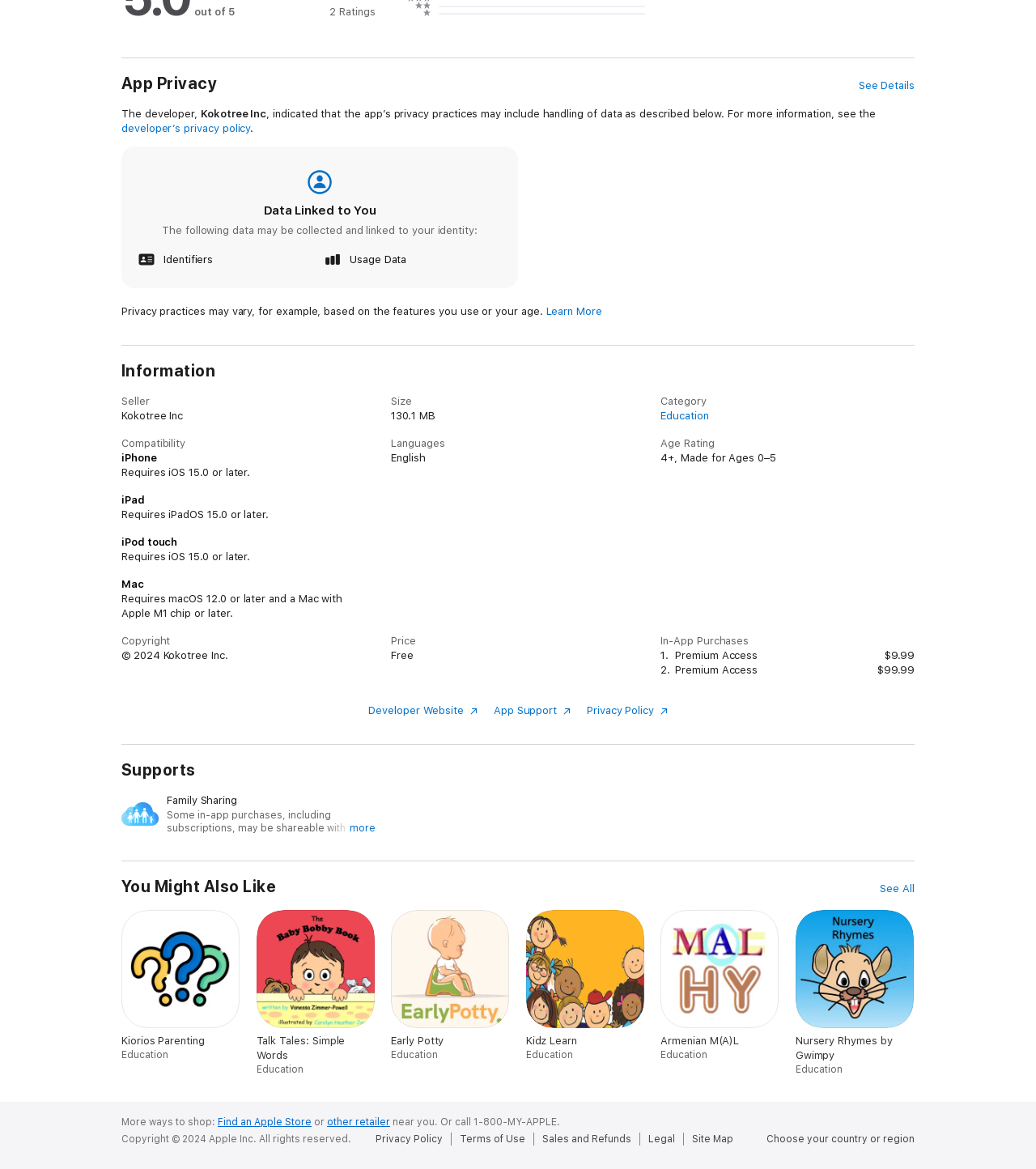What is the name of the company behind Kokotree?
Using the details shown in the screenshot, provide a comprehensive answer to the question.

The answer can be found in the 'App Privacy' section, where it is stated that 'The developer, Kokotree Inc, indicated that the app’s privacy practices may include handling of data as described below.'